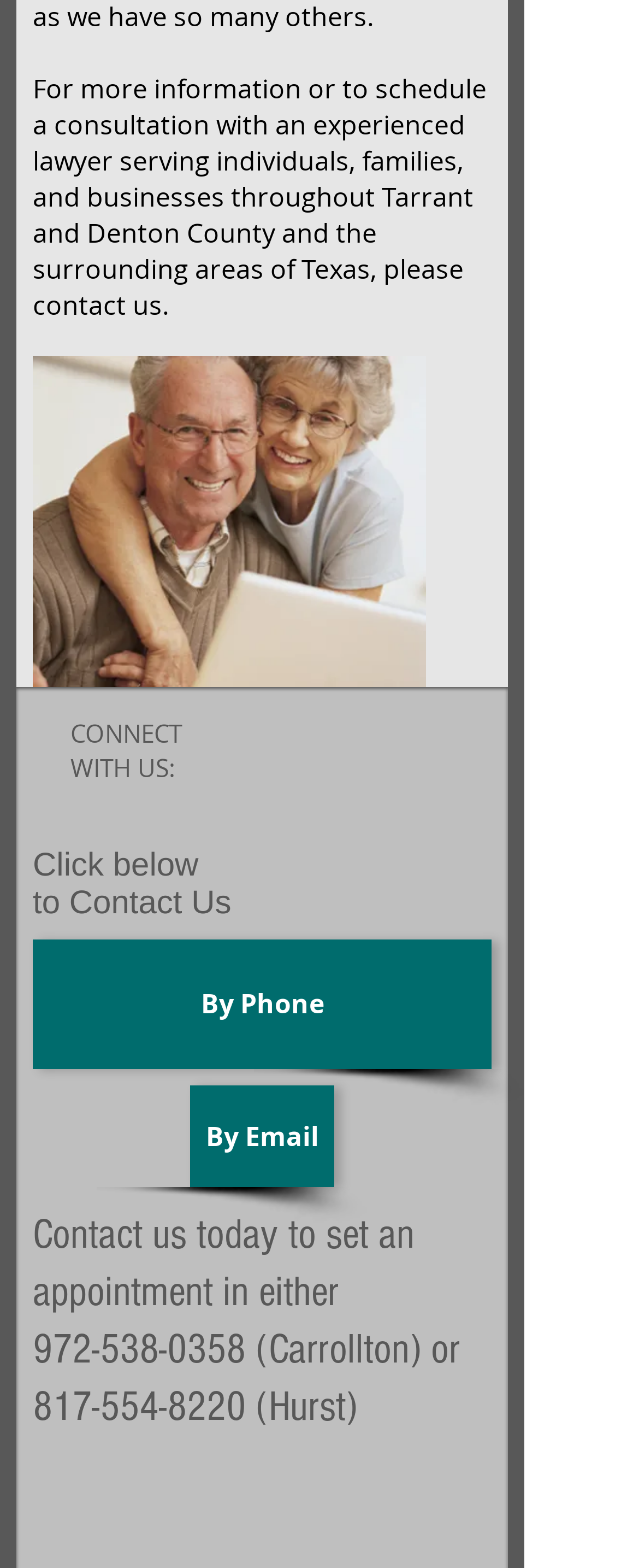Provide a single word or phrase answer to the question: 
How many phone numbers are provided to contact the lawyer?

2